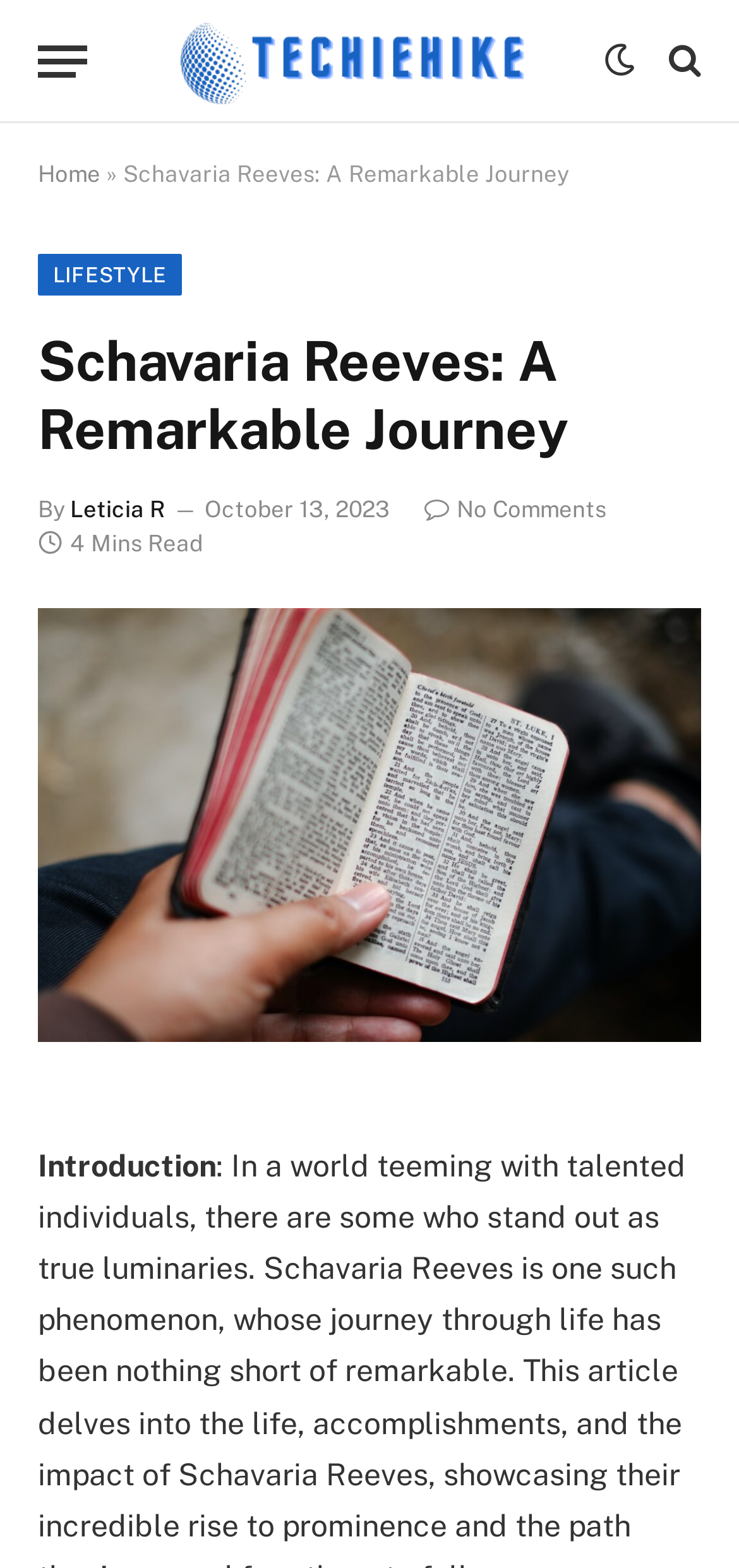Determine the bounding box coordinates for the area that needs to be clicked to fulfill this task: "Visit the Techie Hike homepage". The coordinates must be given as four float numbers between 0 and 1, i.e., [left, top, right, bottom].

[0.201, 0.0, 0.767, 0.079]